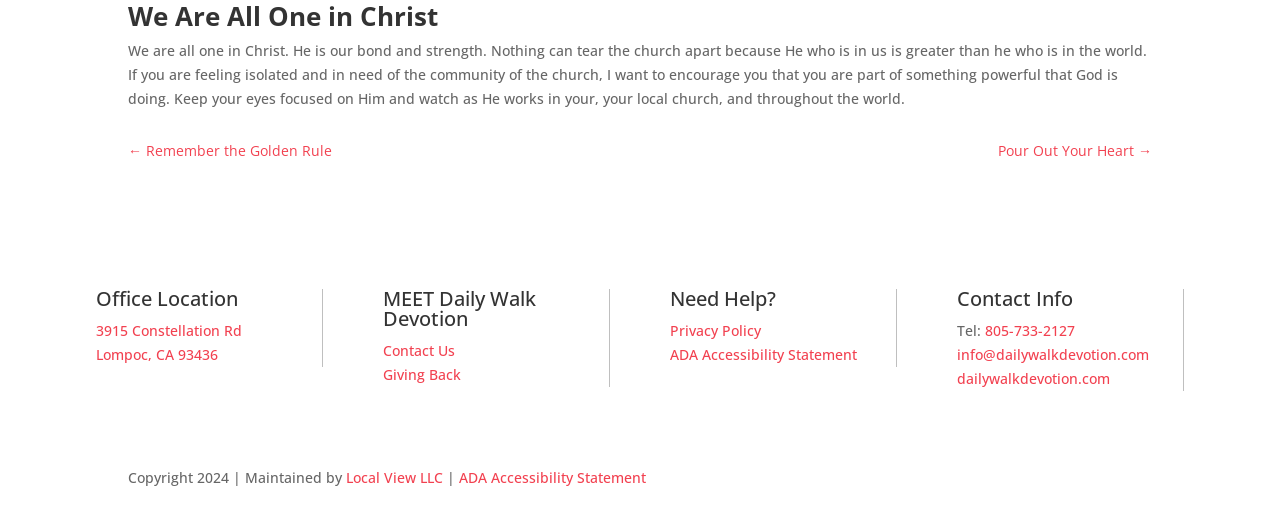What is the name of the company that maintains the website?
Based on the image, give a concise answer in the form of a single word or short phrase.

Local View LLC